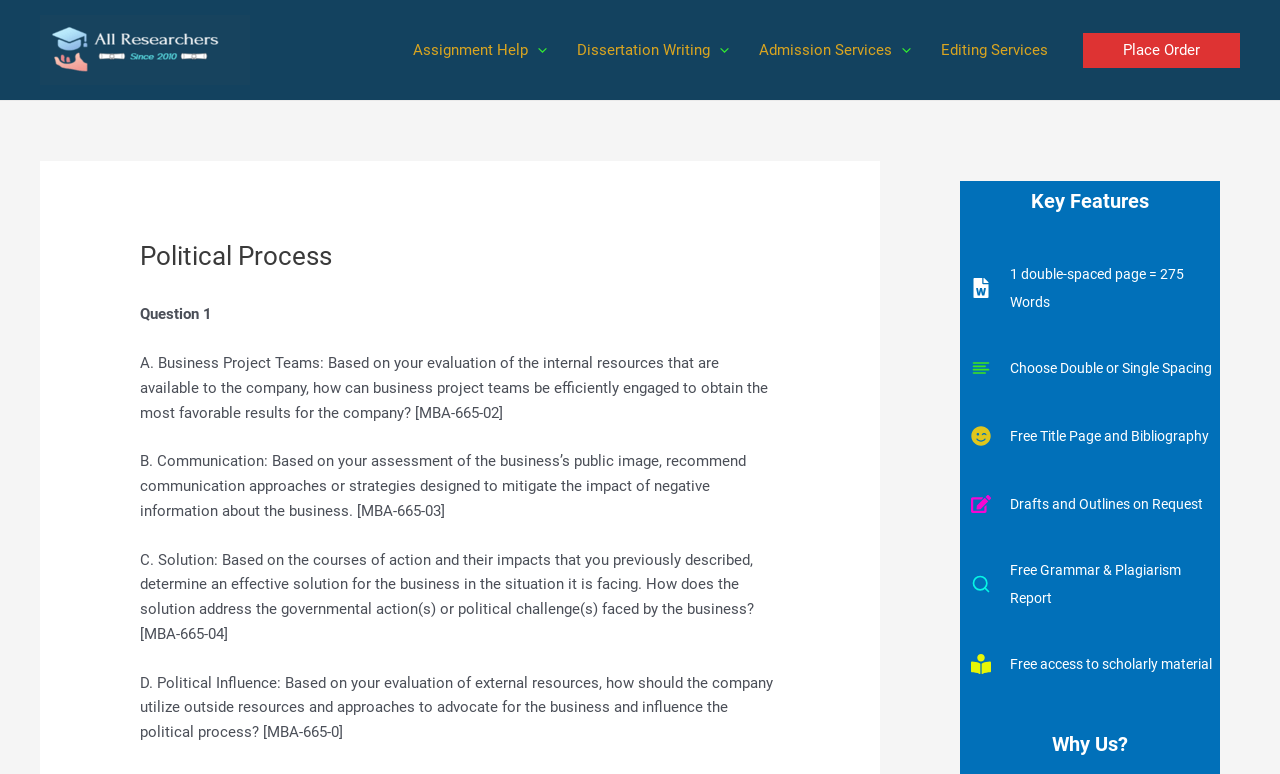For the element described, predict the bounding box coordinates as (top-left x, top-left y, bottom-right x, bottom-right y). All values should be between 0 and 1. Element description: Place Order

[0.846, 0.042, 0.969, 0.087]